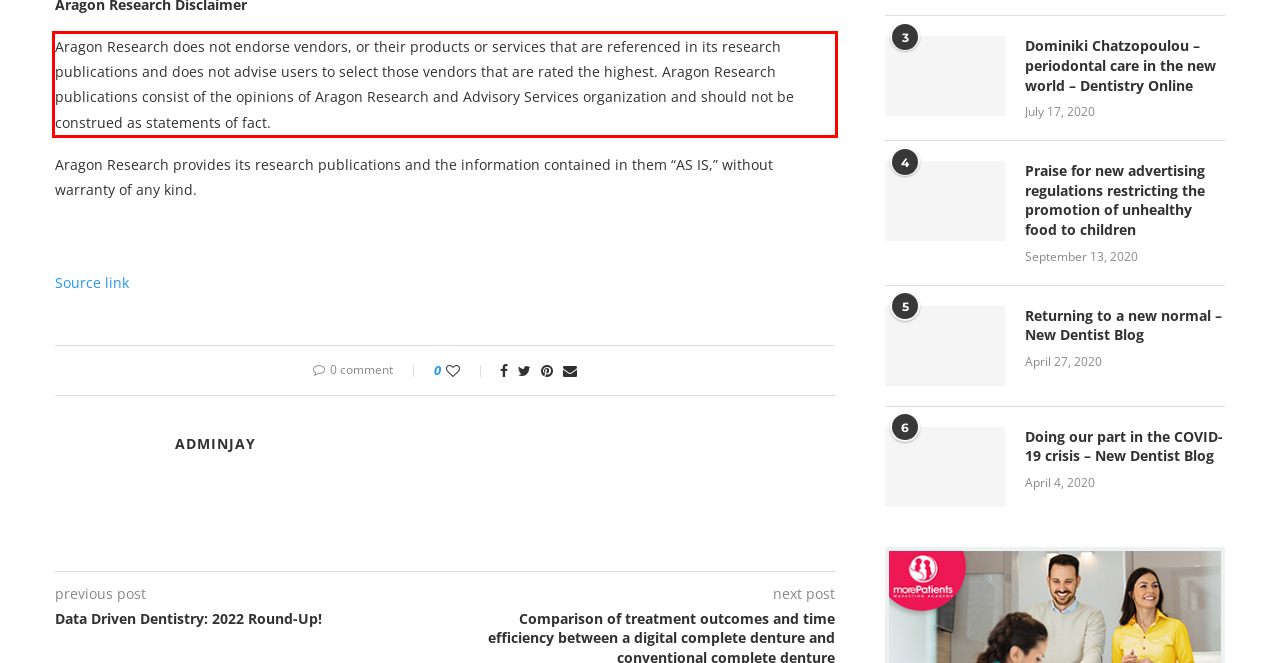You have a screenshot of a webpage with a red bounding box. Identify and extract the text content located inside the red bounding box.

Aragon Research does not endorse vendors, or their products or services that are referenced in its research publications and does not advise users to select those vendors that are rated the highest. Aragon Research publications consist of the opinions of Aragon Research and Advisory Services organization and should not be construed as statements of fact.